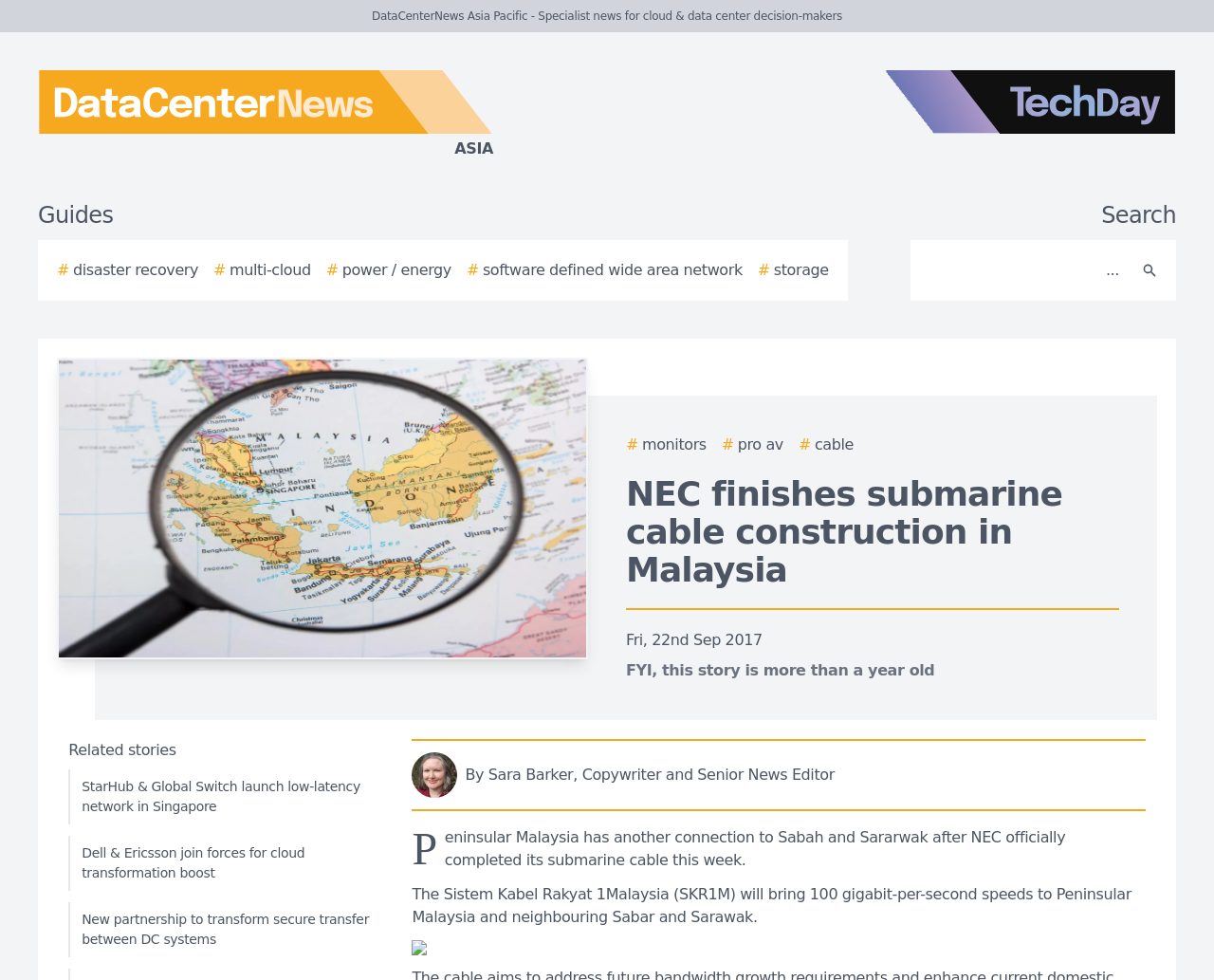Find the bounding box of the web element that fits this description: "Asia".

[0.0, 0.072, 0.438, 0.164]